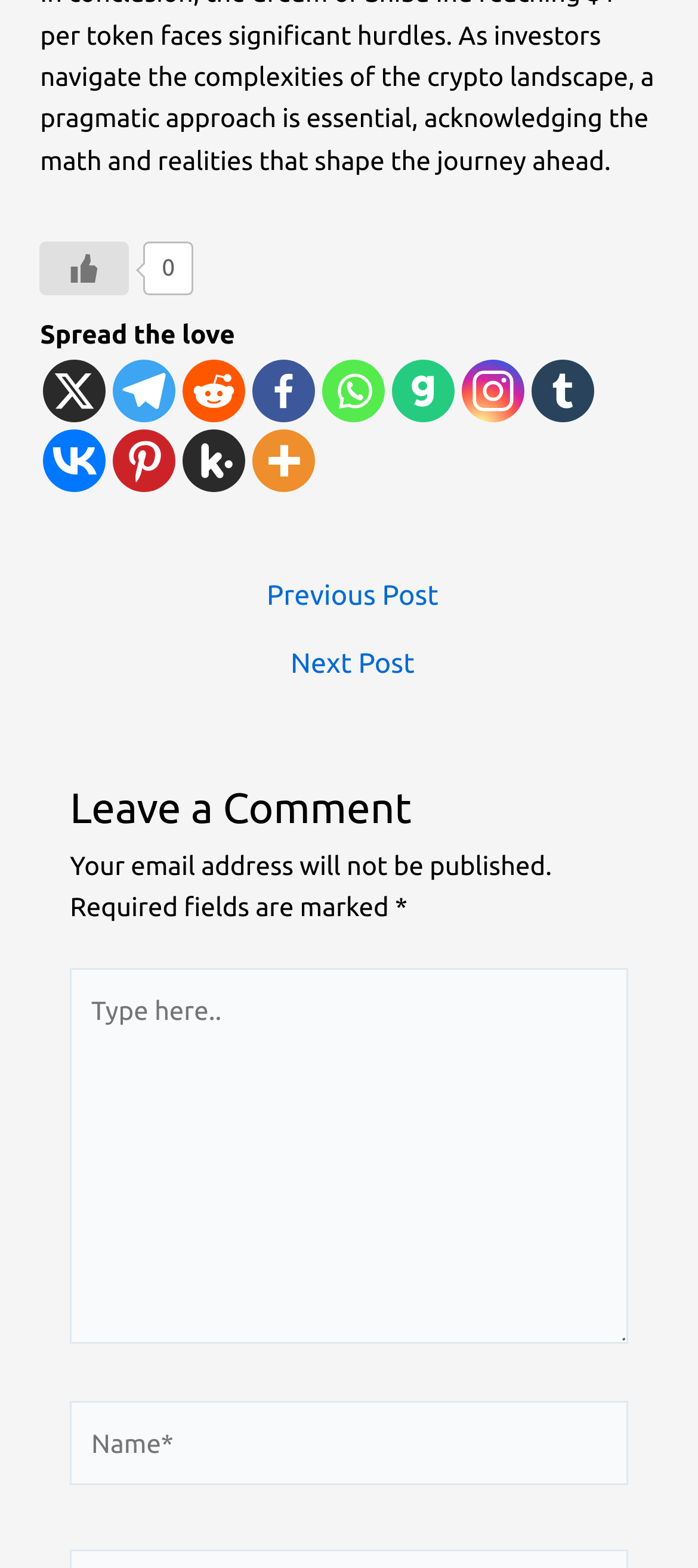Could you highlight the region that needs to be clicked to execute the instruction: "Download Plain PDF"?

None